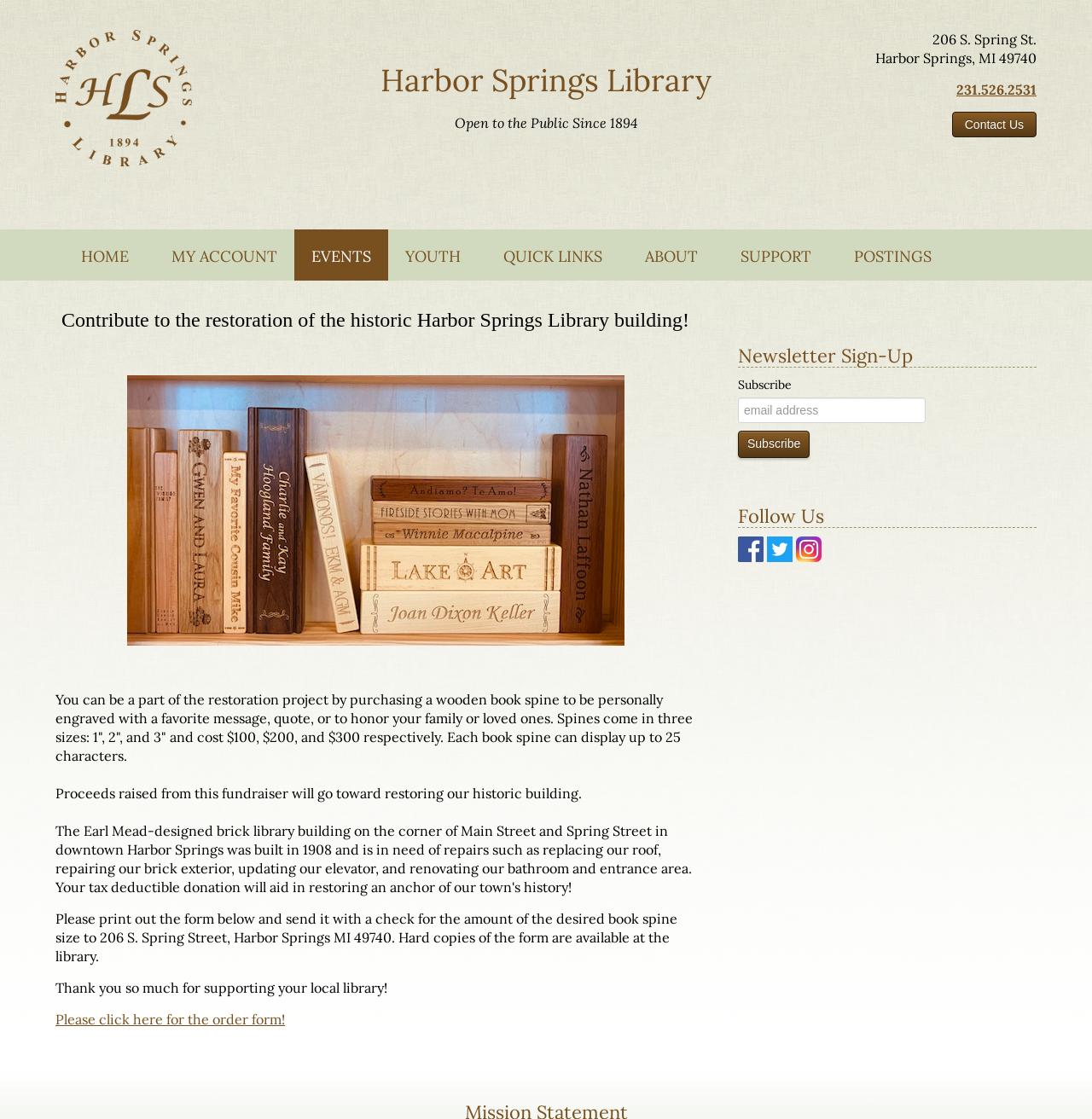Could you find the bounding box coordinates of the clickable area to complete this instruction: "Click the 'Please click here for the order form!' link"?

[0.051, 0.903, 0.261, 0.918]